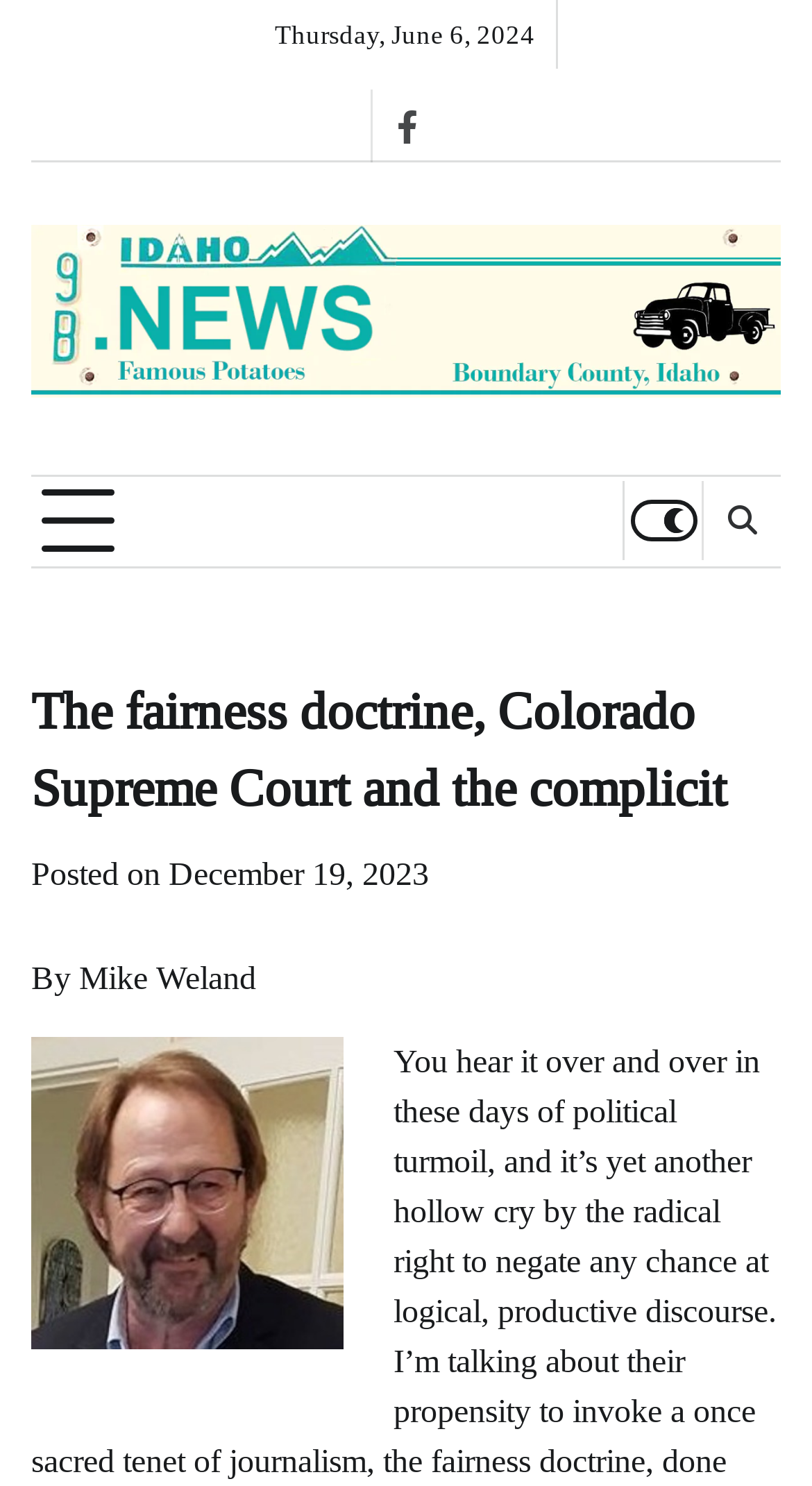Extract the main title from the webpage.

The fairness doctrine, Colorado Supreme Court and the complicit